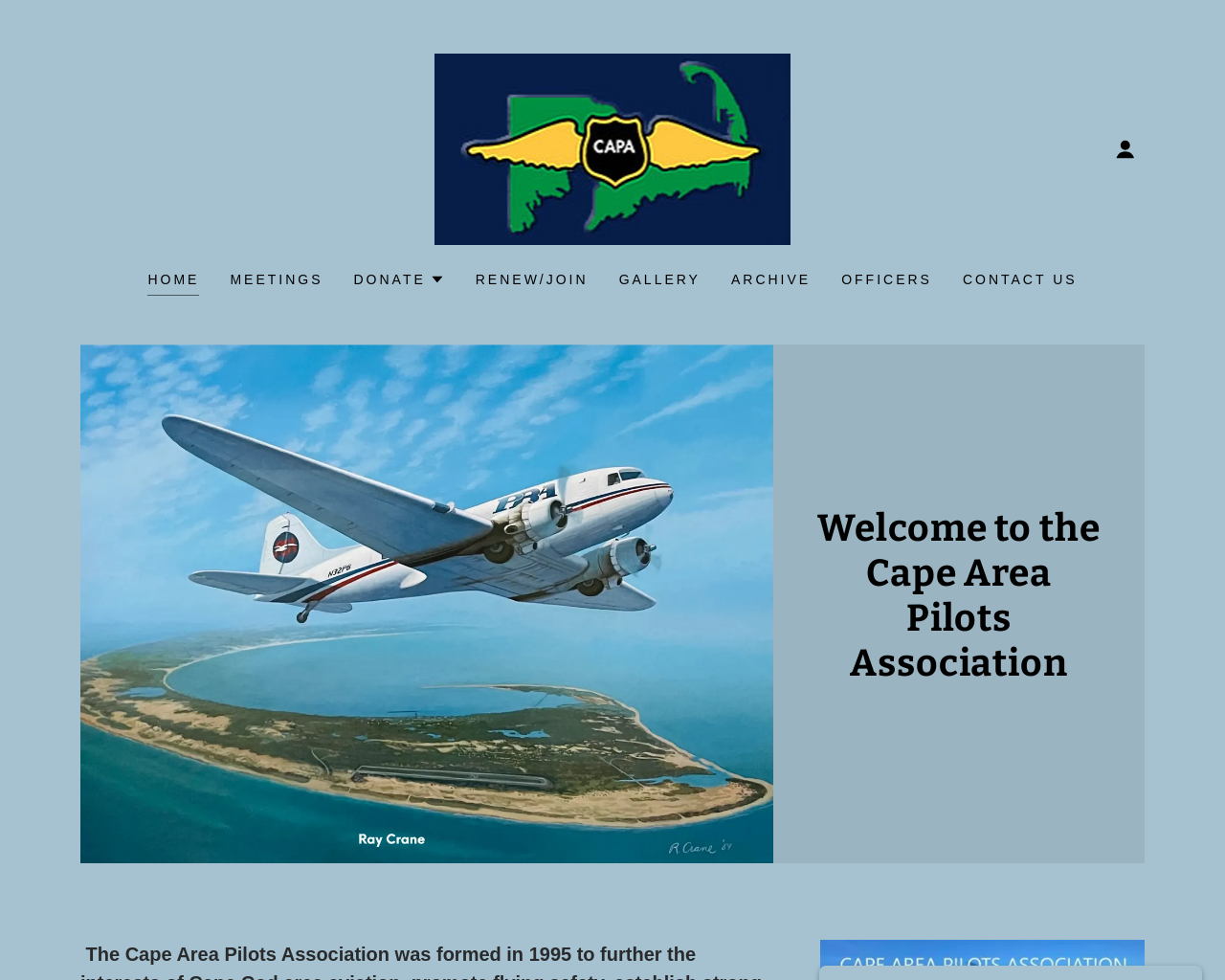What is the position of the 'GALLERY' link?
Please look at the screenshot and answer in one word or a short phrase.

Middle